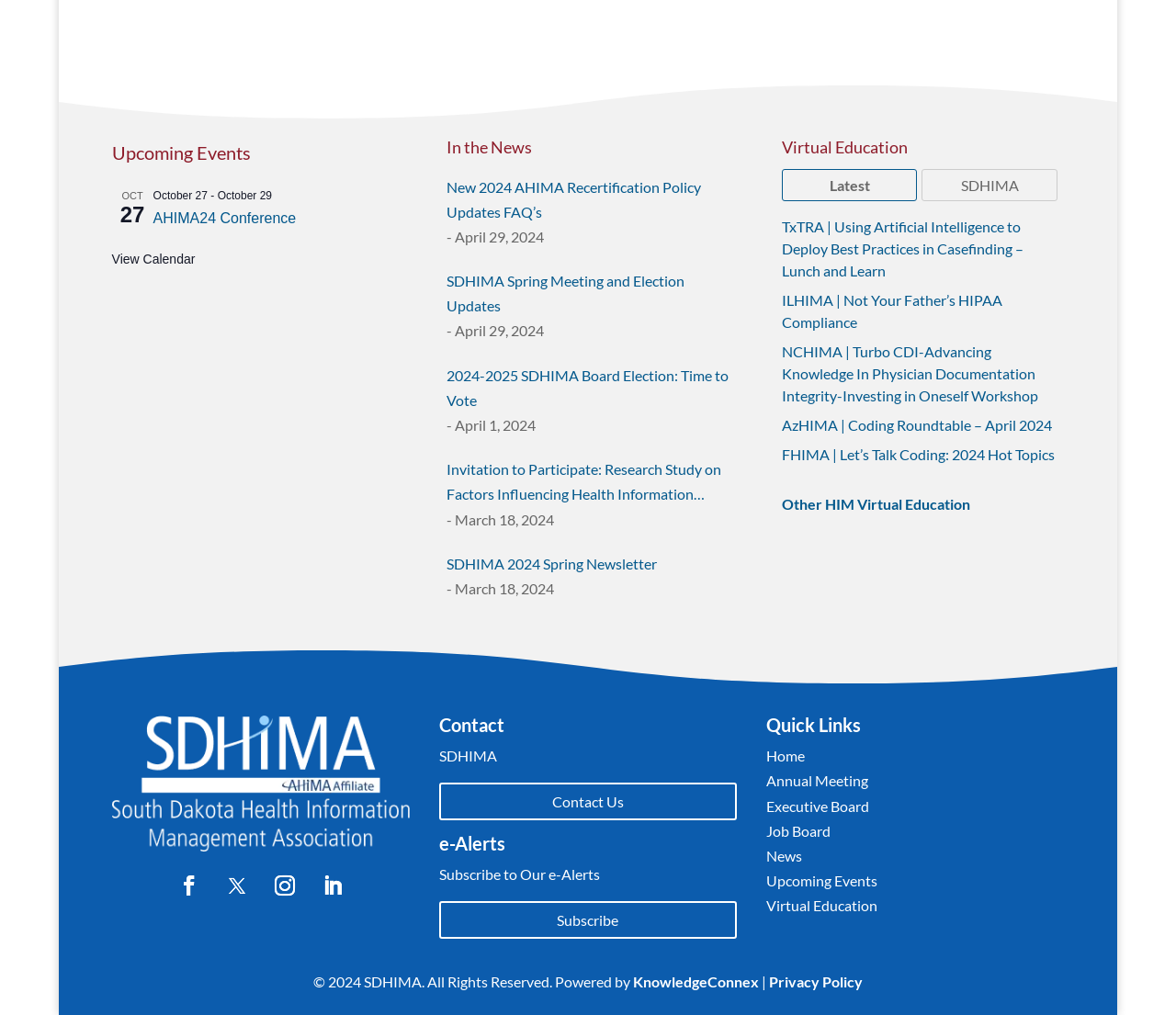How many virtual education links are there?
Based on the image, give a concise answer in the form of a single word or short phrase.

6